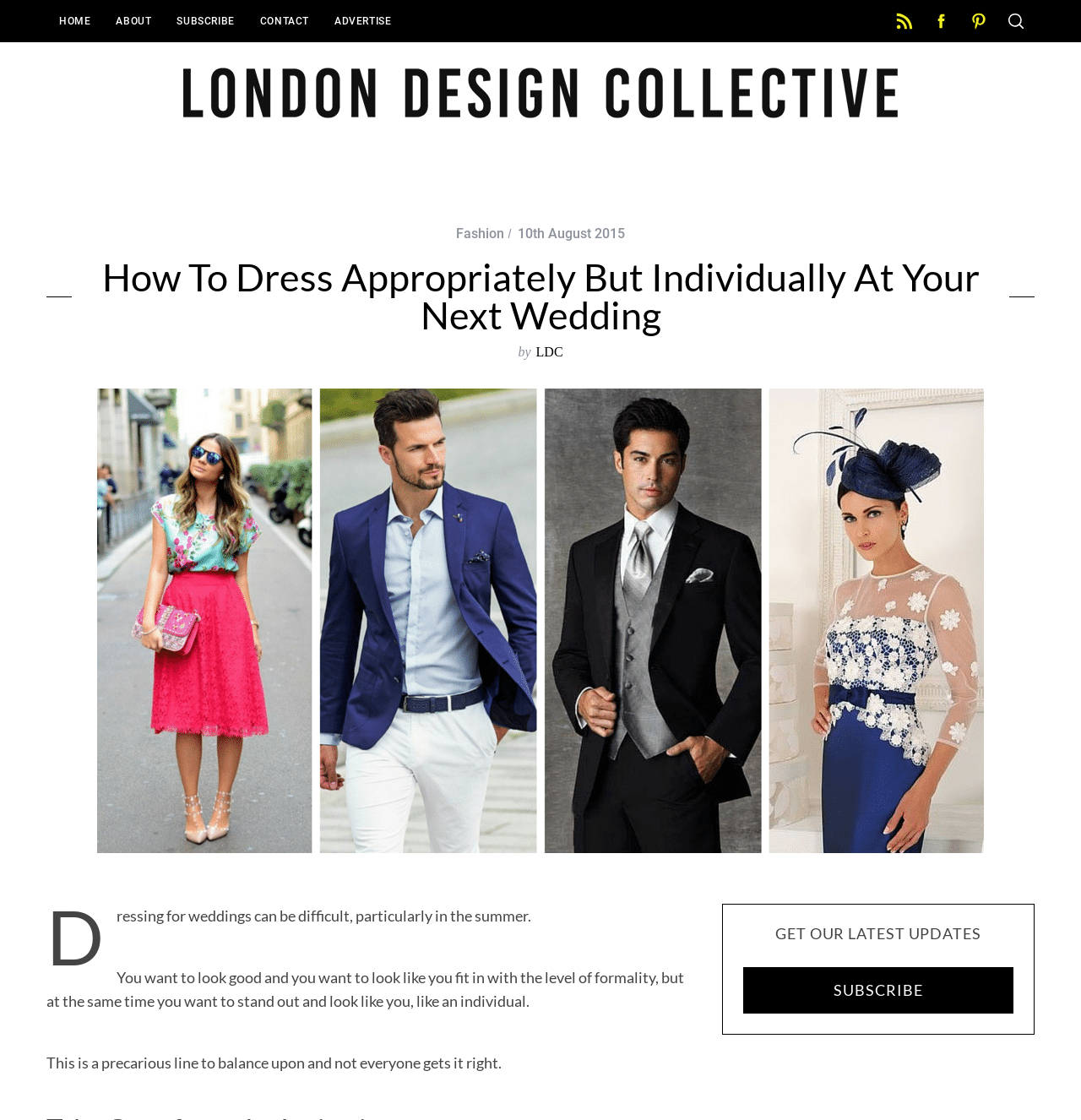Can you give a comprehensive explanation to the question given the content of the image?
What is the theme of the article?

The theme of the article can be determined by reading the heading 'How To Dress Appropriately But Individually At Your Next Wedding' and the subsequent paragraphs, which discuss the challenges of dressing for weddings and the importance of individuality.